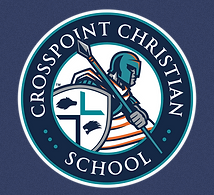Offer a detailed narrative of the scene shown in the image.

The image features the logo of Crosspoint Christian School, prominently displayed in a circular design. At the center, a knight in armor holds a spear, symbolizing strength and valor, while a shield with a cross and other icons represents faith and the school's commitment to Christian values. Surrounding the central figure is a bold blue ring with the words "CROSSPOINT CHRISTIAN" at the top and "SCHOOL" at the bottom, reinforcing the identity of the institution. The overall design reflects a blend of tradition and vibrancy, embodying the school's mission and spirit.